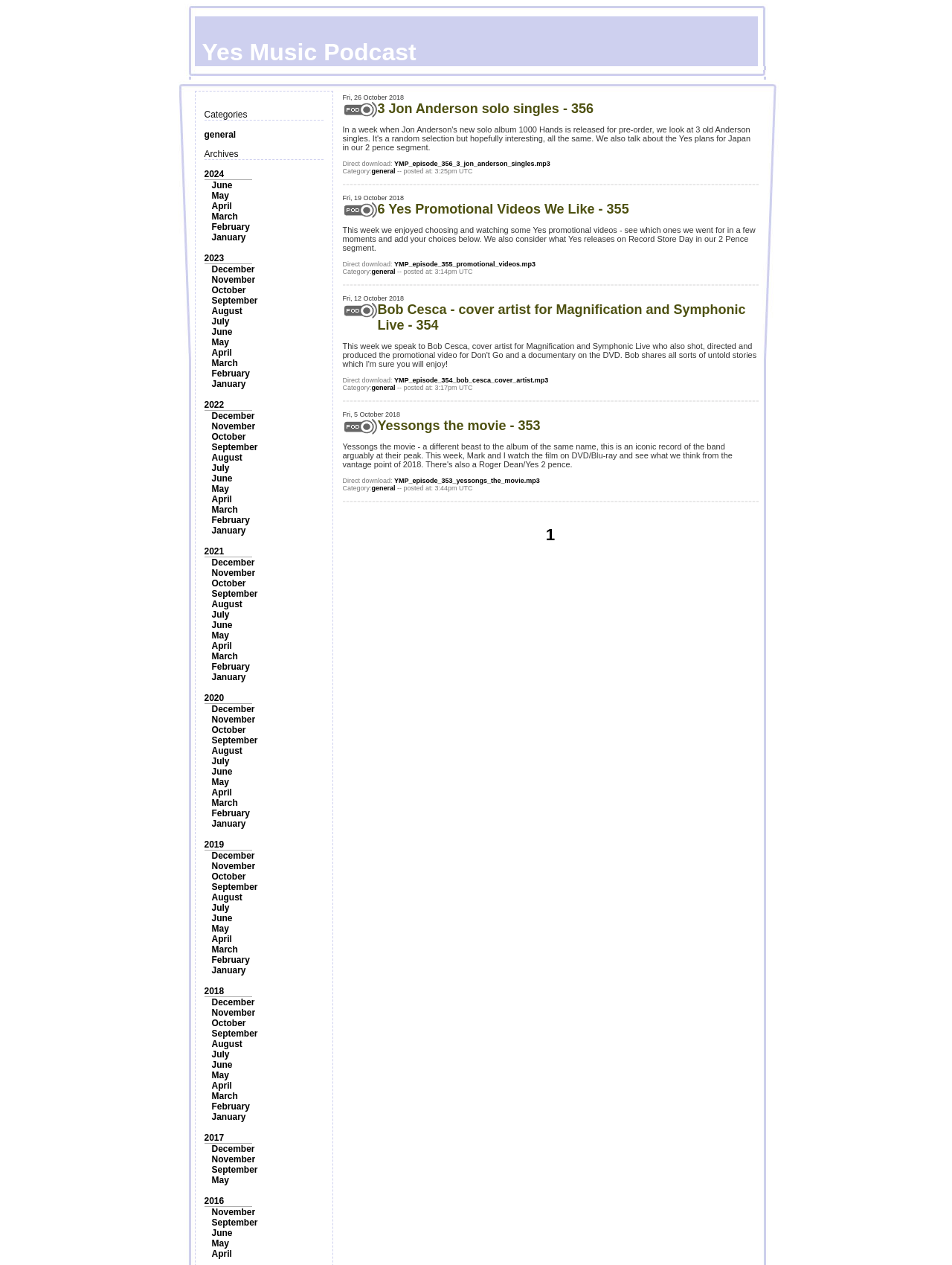What is the category of the podcast?
Answer the question based on the image using a single word or a brief phrase.

general